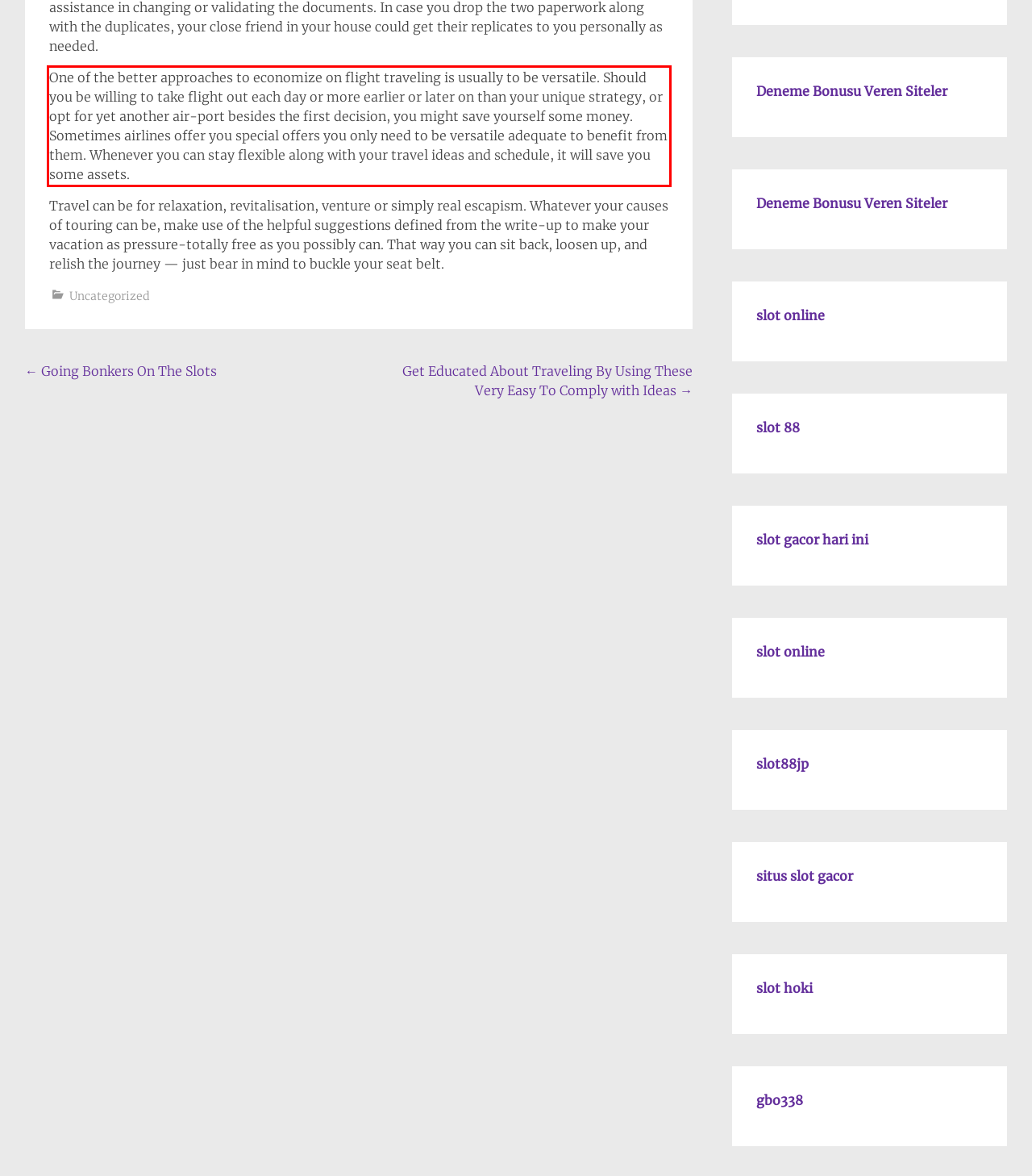Look at the webpage screenshot and recognize the text inside the red bounding box.

One of the better approaches to economize on flight traveling is usually to be versatile. Should you be willing to take flight out each day or more earlier or later on than your unique strategy, or opt for yet another air-port besides the first decision, you might save yourself some money. Sometimes airlines offer you special offers you only need to be versatile adequate to benefit from them. Whenever you can stay flexible along with your travel ideas and schedule, it will save you some assets.